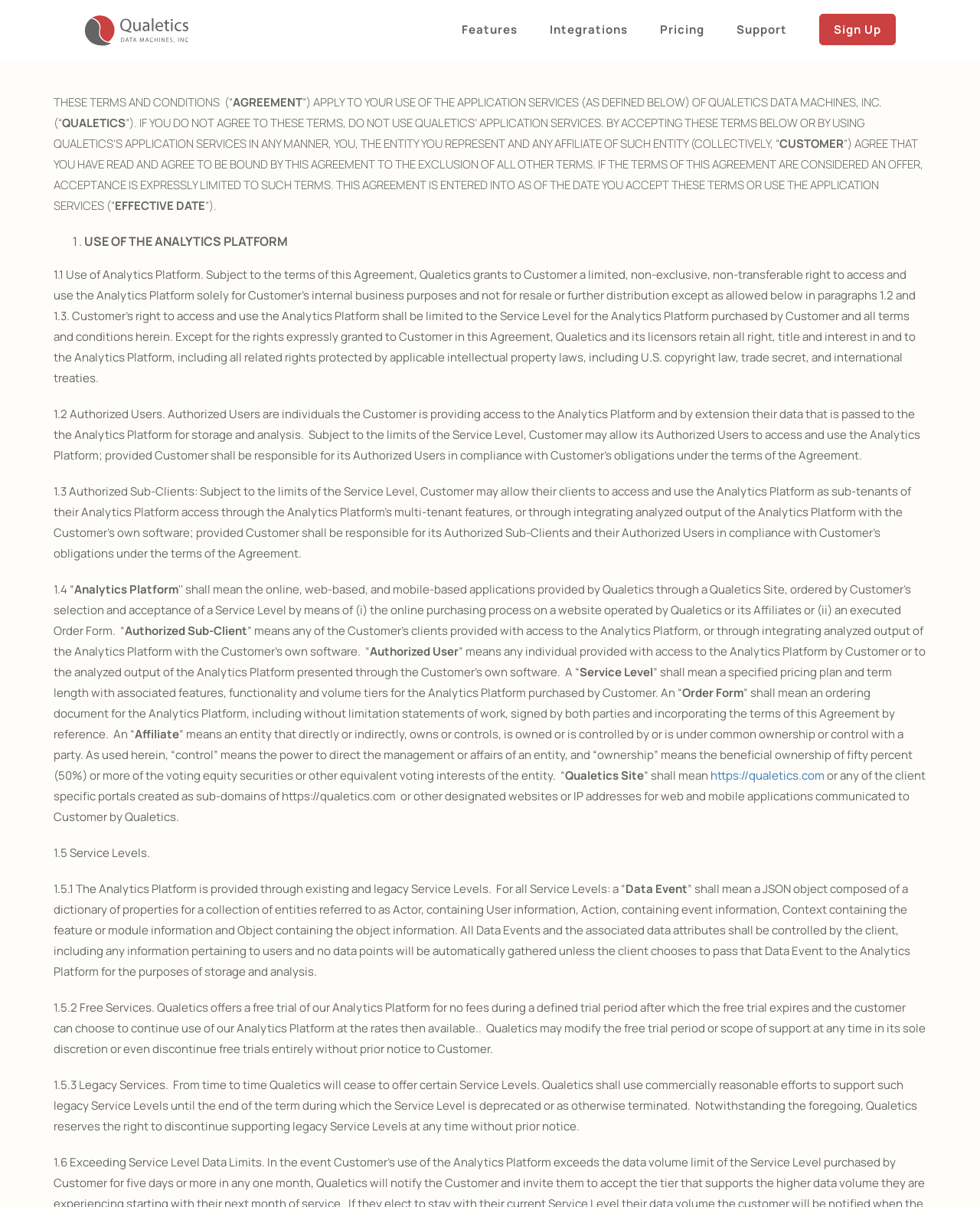Identify the bounding box coordinates for the region of the element that should be clicked to carry out the instruction: "Click the 'https://qualetics.com' link". The bounding box coordinates should be four float numbers between 0 and 1, i.e., [left, top, right, bottom].

[0.725, 0.636, 0.841, 0.649]